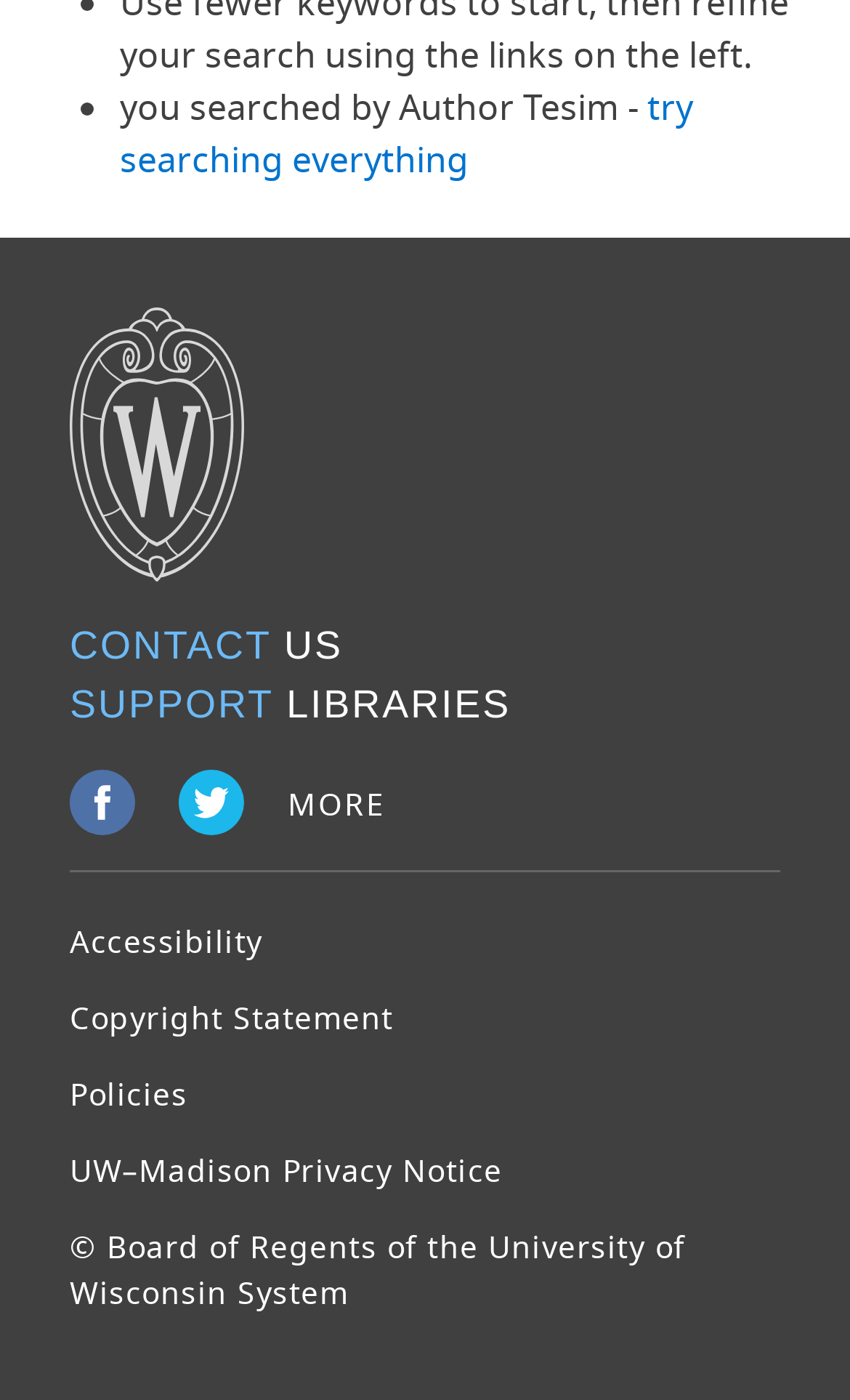What is the name of the university?
Kindly offer a detailed explanation using the data available in the image.

The name of the university can be found in the link element with the text 'University of Wisconsin-Madison' which is located at the top of the webpage, accompanied by an image.